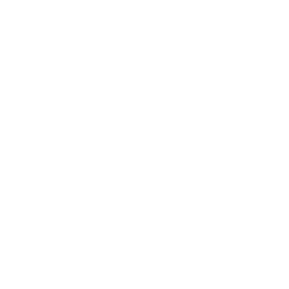What is the primary benefit of the product?
From the image, provide a succinct answer in one word or a short phrase.

Supporting thyroid hormone function